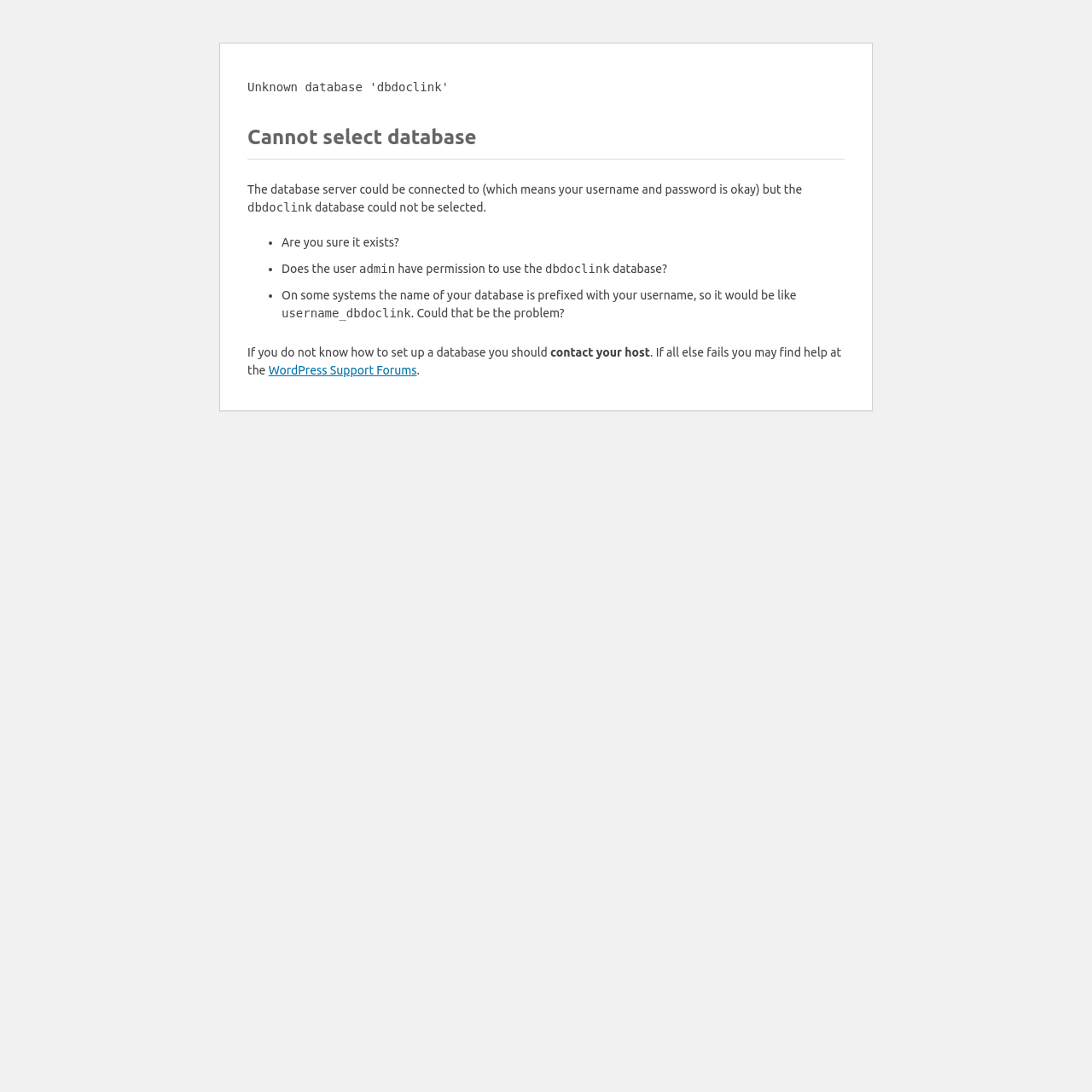Using floating point numbers between 0 and 1, provide the bounding box coordinates in the format (top-left x, top-left y, bottom-right x, bottom-right y). Locate the UI element described here: WordPress Support Forums

[0.246, 0.333, 0.382, 0.345]